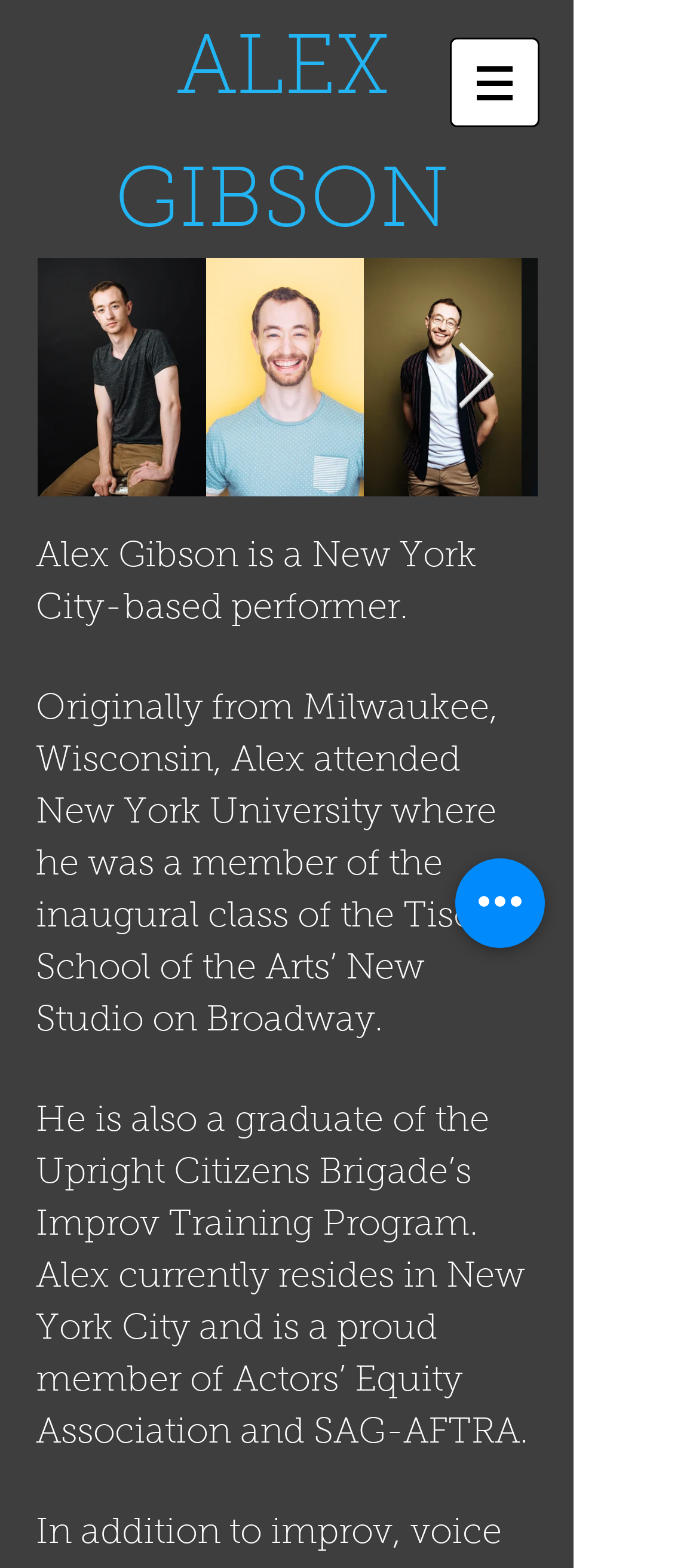Construct a comprehensive caption that outlines the webpage's structure and content.

The webpage is dedicated to New York City-based actor Alex Gibson. At the top, there is a large heading "ALEX GIBSON" that spans almost three-quarters of the page width. Below the heading, there is a navigation menu labeled "Site" with a dropdown button, accompanied by a small image. The navigation menu is positioned near the top-right corner of the page.

To the right of the navigation menu, there is a button labeled "Next Item" with an image. Below the navigation menu, there is a brief introduction to Alex Gibson, stating that he is a New York City-based performer. This text is followed by a series of paragraphs that provide more information about Alex's background, including his education and training in the performing arts.

The paragraphs are positioned in a vertical column, taking up about half of the page width. The text is divided into four sections, with the first section providing a brief overview of Alex's background, and the subsequent sections offering more details about his education and professional affiliations.

At the bottom-right corner of the page, there is a button labeled "Quick actions". Overall, the webpage has a simple and clean layout, with a focus on providing information about Alex Gibson's background and career as an actor.